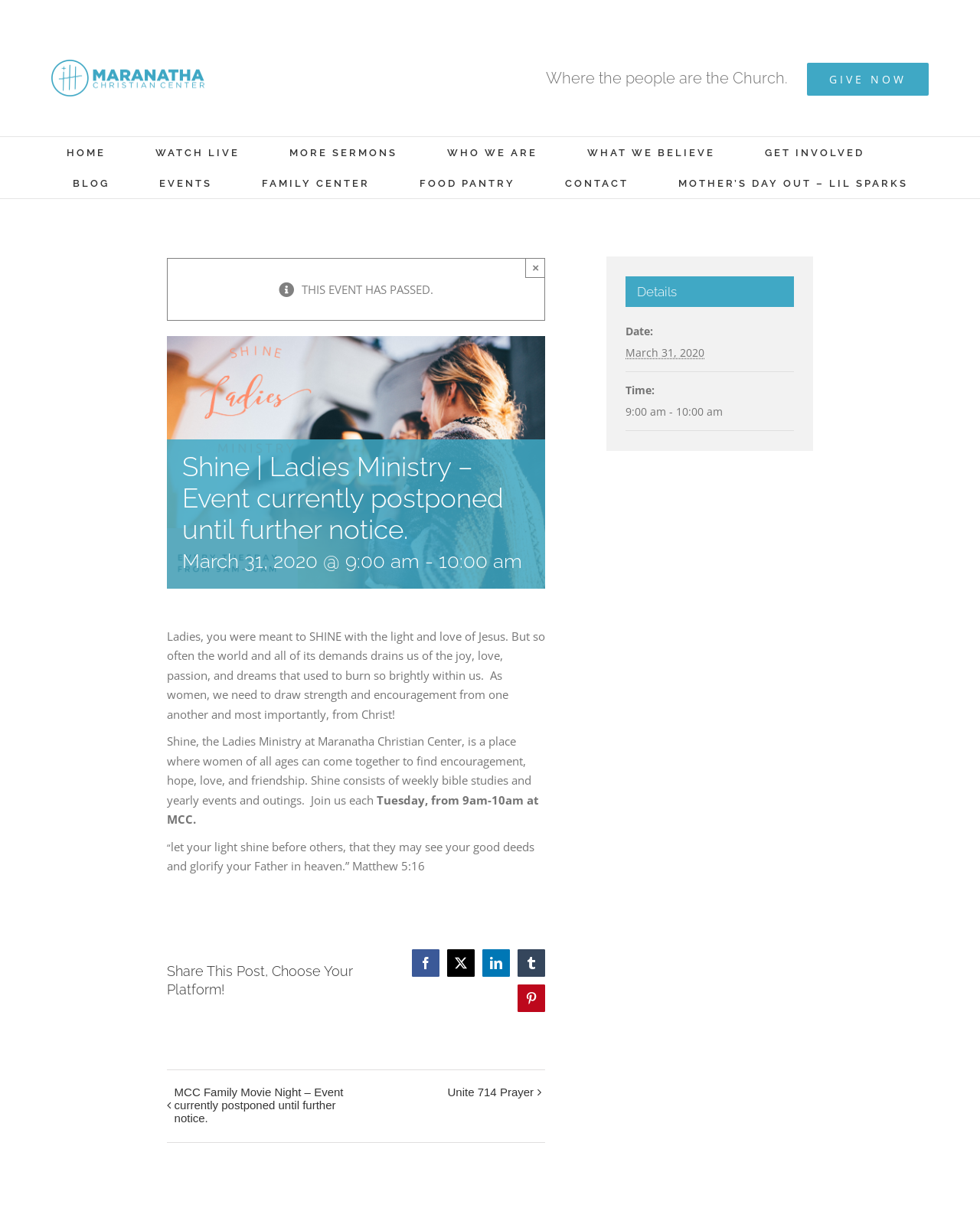Elaborate on the information and visuals displayed on the webpage.

This webpage is about the Ladies Ministry at Maranatha Christian Center, specifically the "Shine" event. At the top left corner, there is a logo of Maranatha Christian Center, and next to it, a heading that reads "Where the people are the Church. GIVE NOW" with a "GIVE NOW" link. Below this, there is a navigation menu with links to various pages, including "HOME", "WATCH LIVE", "MORE SERMONS", and others.

The main content of the page is divided into two sections. On the left, there is an alert box with a message "THIS EVENT HAS PASSED" and a "Close" button. Below this, there are three headings: "Shine | Ladies Ministry – Event currently postponed until further notice.", "March 31, 2020 @ 9:00 am - 10:00 am", and "Share This Post, Choose Your Platform!". 

There are several paragraphs of text that describe the Shine Ladies Ministry, including its purpose, activities, and meeting schedule. The text also includes a Bible verse from Matthew 5:16. Below this, there are social media links to share the post on Facebook, Twitter, LinkedIn, and other platforms.

On the right side of the page, there is a complementary section with a heading "Details" and a description list that provides information about the event, including the date and time. At the bottom of the page, there is a link to go back to the top of the page.